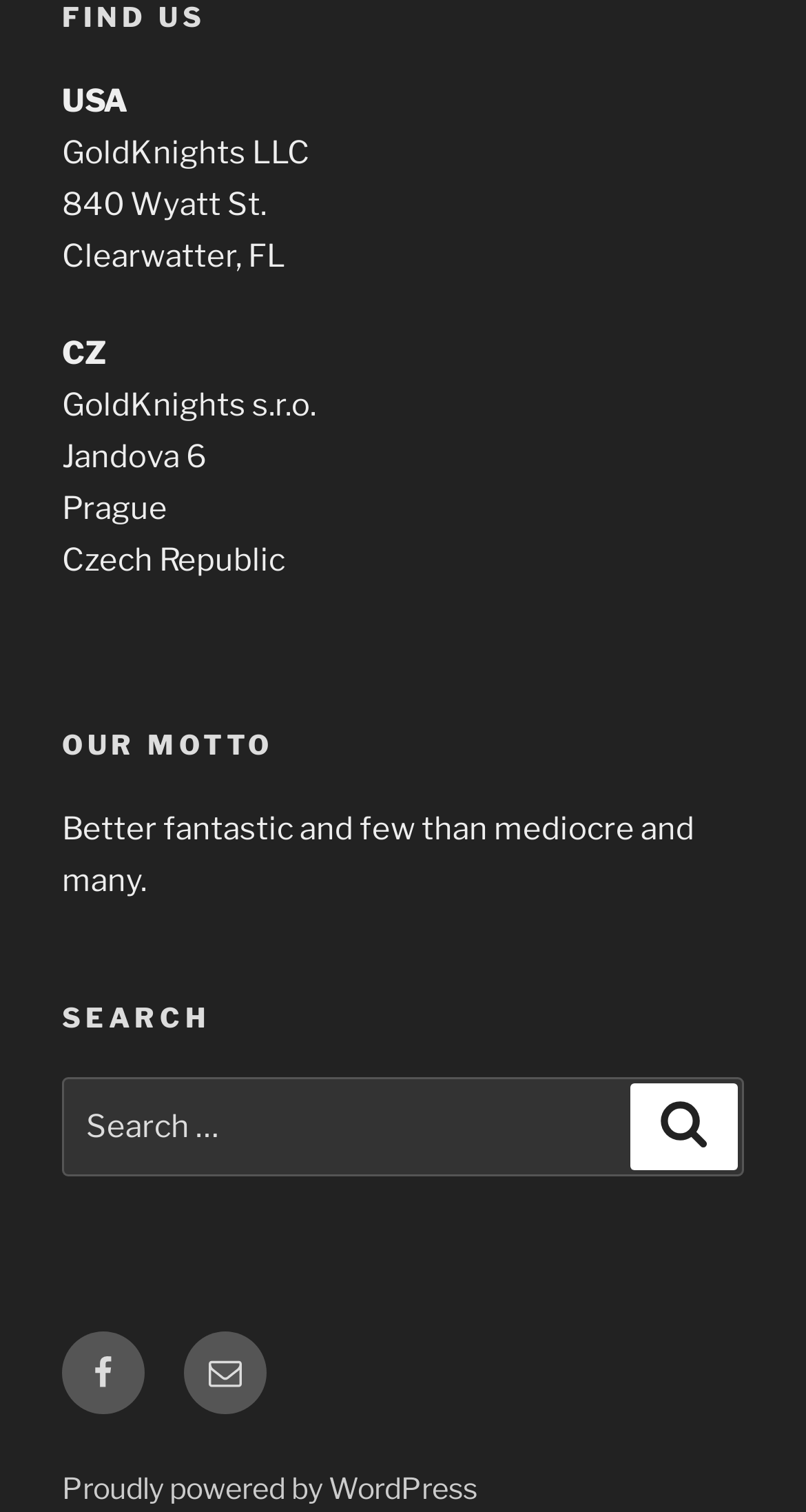What is the country where GoldKnights s.r.o. is located?
Using the visual information, answer the question in a single word or phrase.

Czech Republic